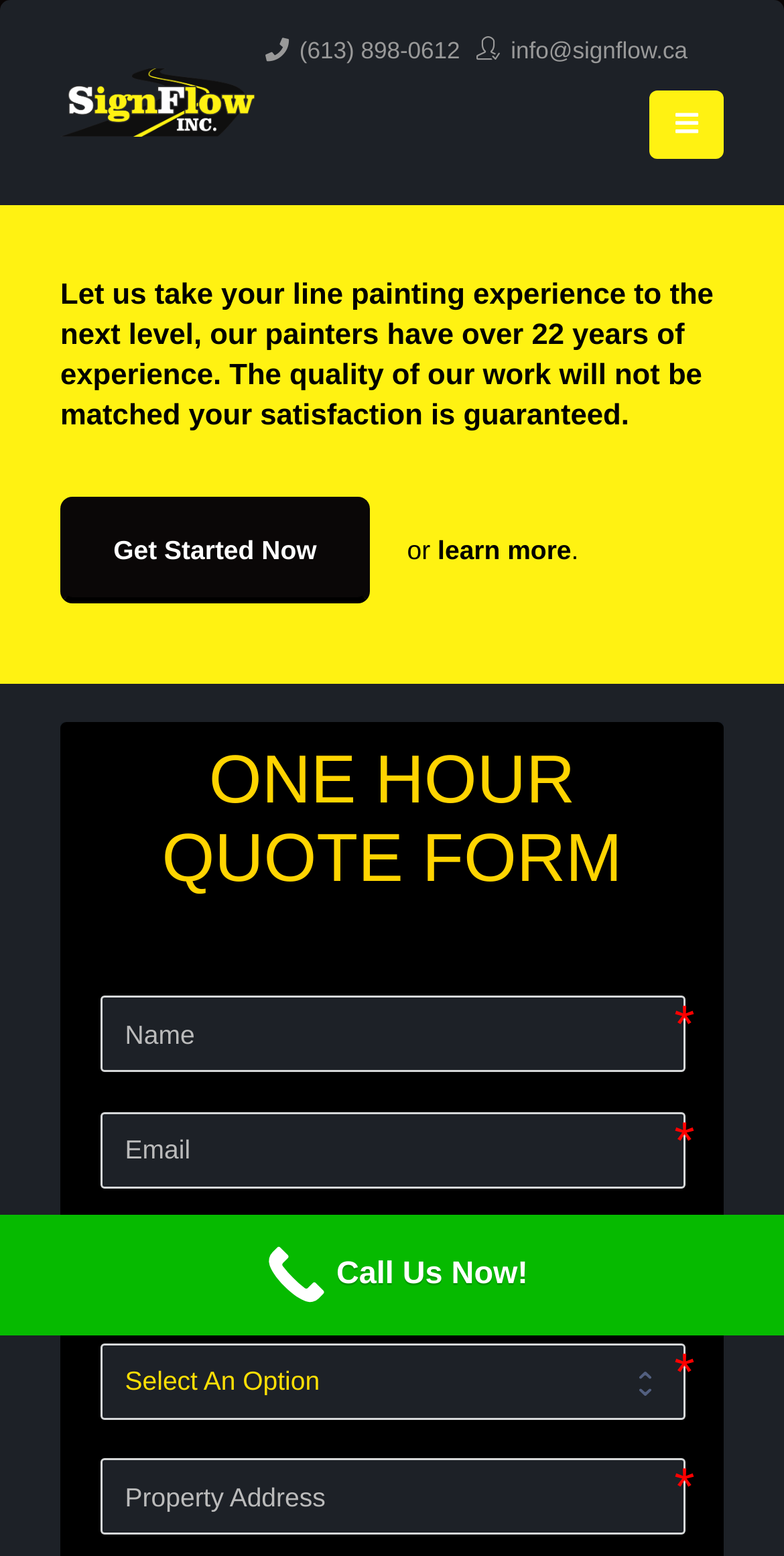Please provide a short answer using a single word or phrase for the question:
What is the phone number on the webpage?

(613) 898-0612